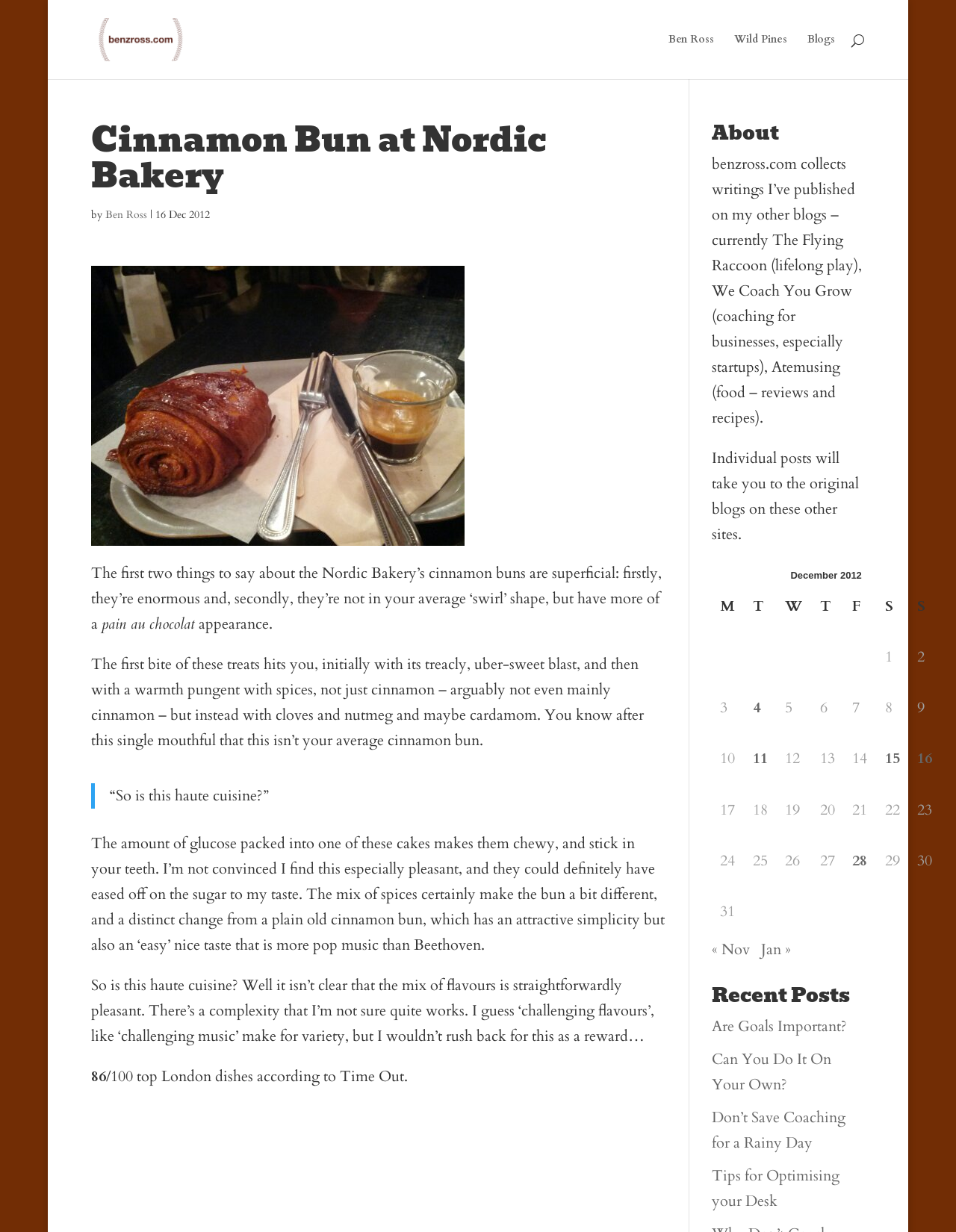What is the date of the article?
Using the details from the image, give an elaborate explanation to answer the question.

The date of the article can be found at the top of the article, where it says '16 Dec 2012'. This indicates that the article was published on December 16, 2012.